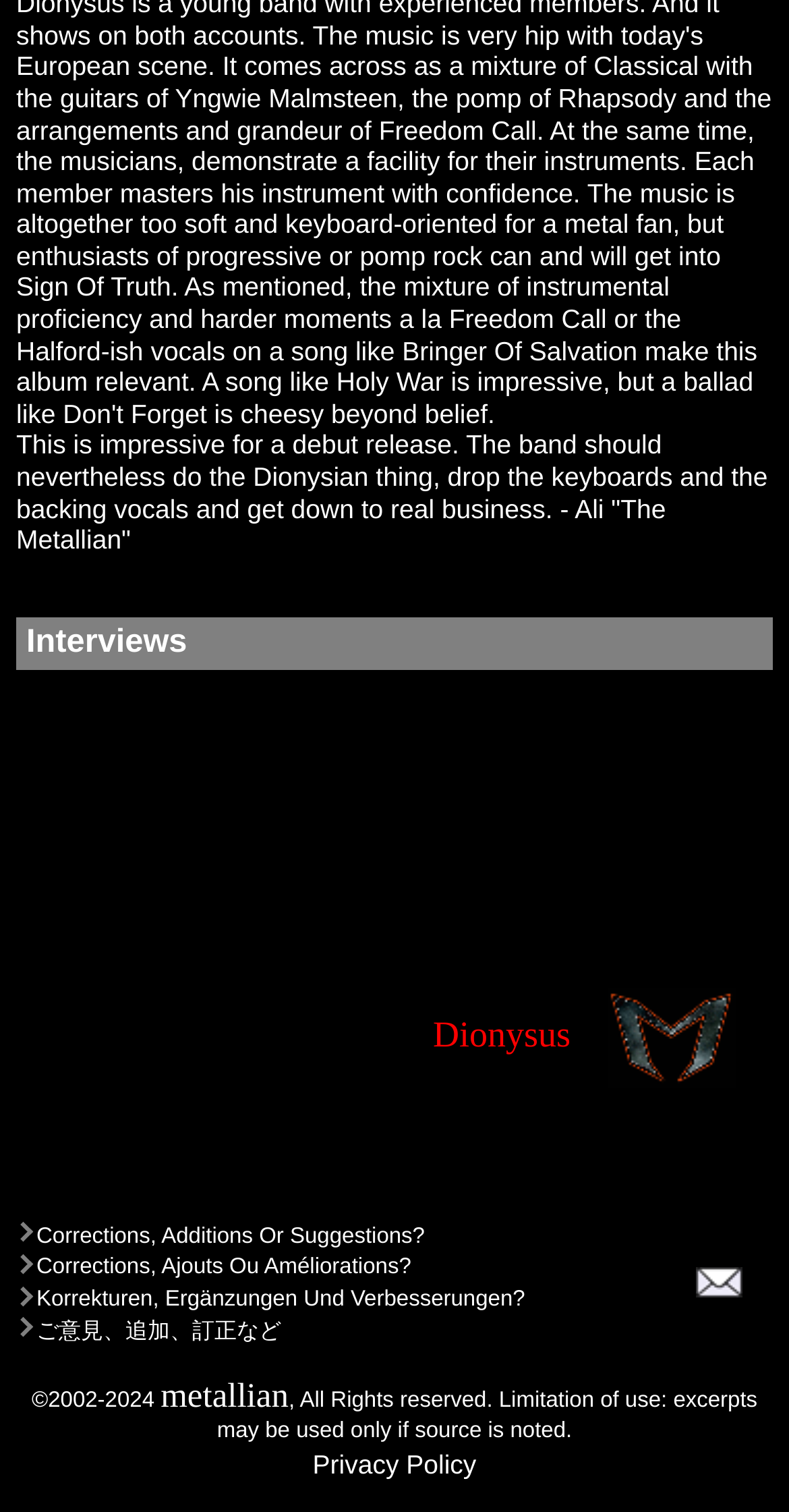Calculate the bounding box coordinates for the UI element based on the following description: "Privacy Policy". Ensure the coordinates are four float numbers between 0 and 1, i.e., [left, top, right, bottom].

[0.396, 0.958, 0.604, 0.978]